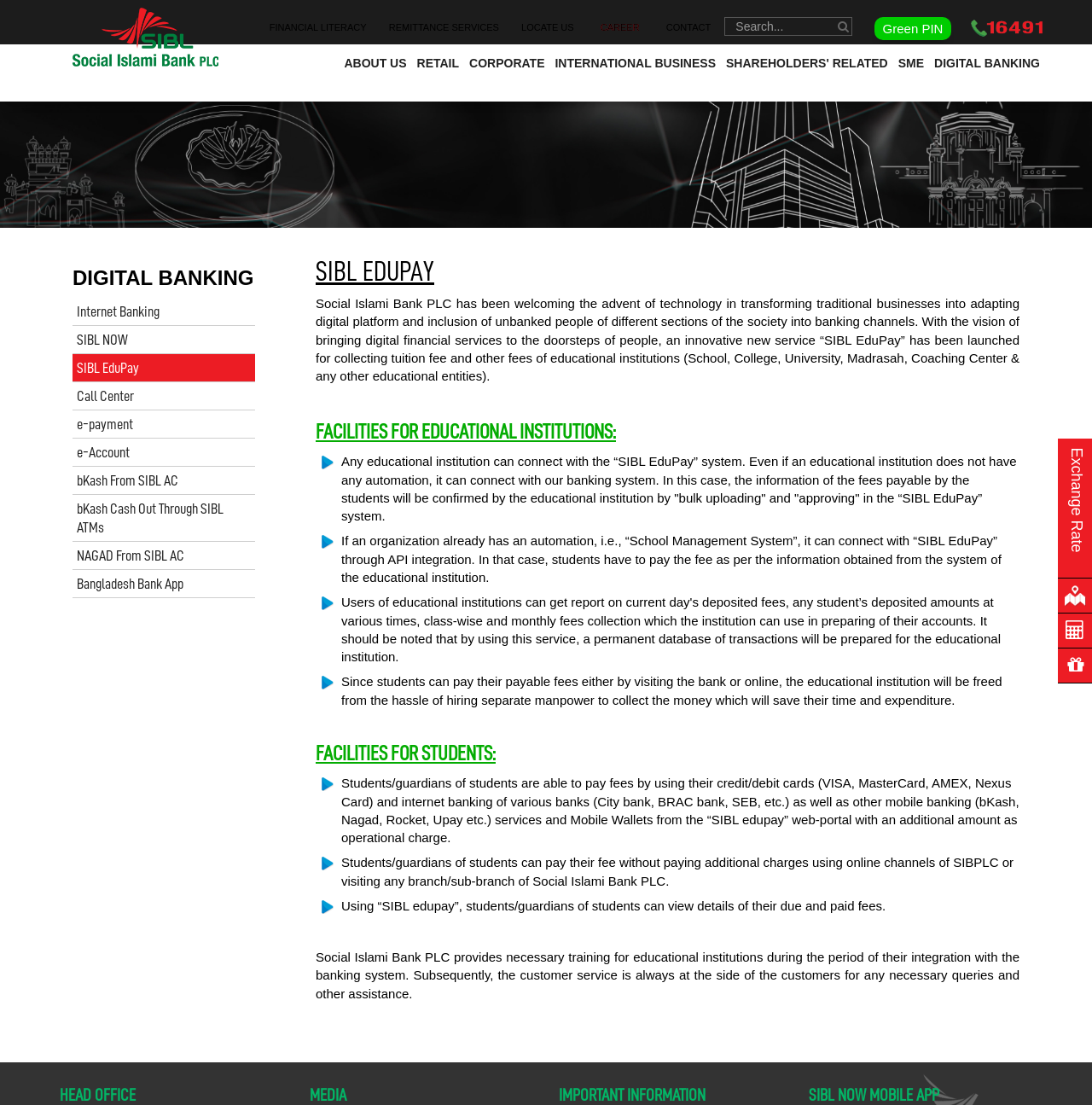Kindly determine the bounding box coordinates for the clickable area to achieve the given instruction: "Search for something".

[0.664, 0.015, 0.781, 0.032]